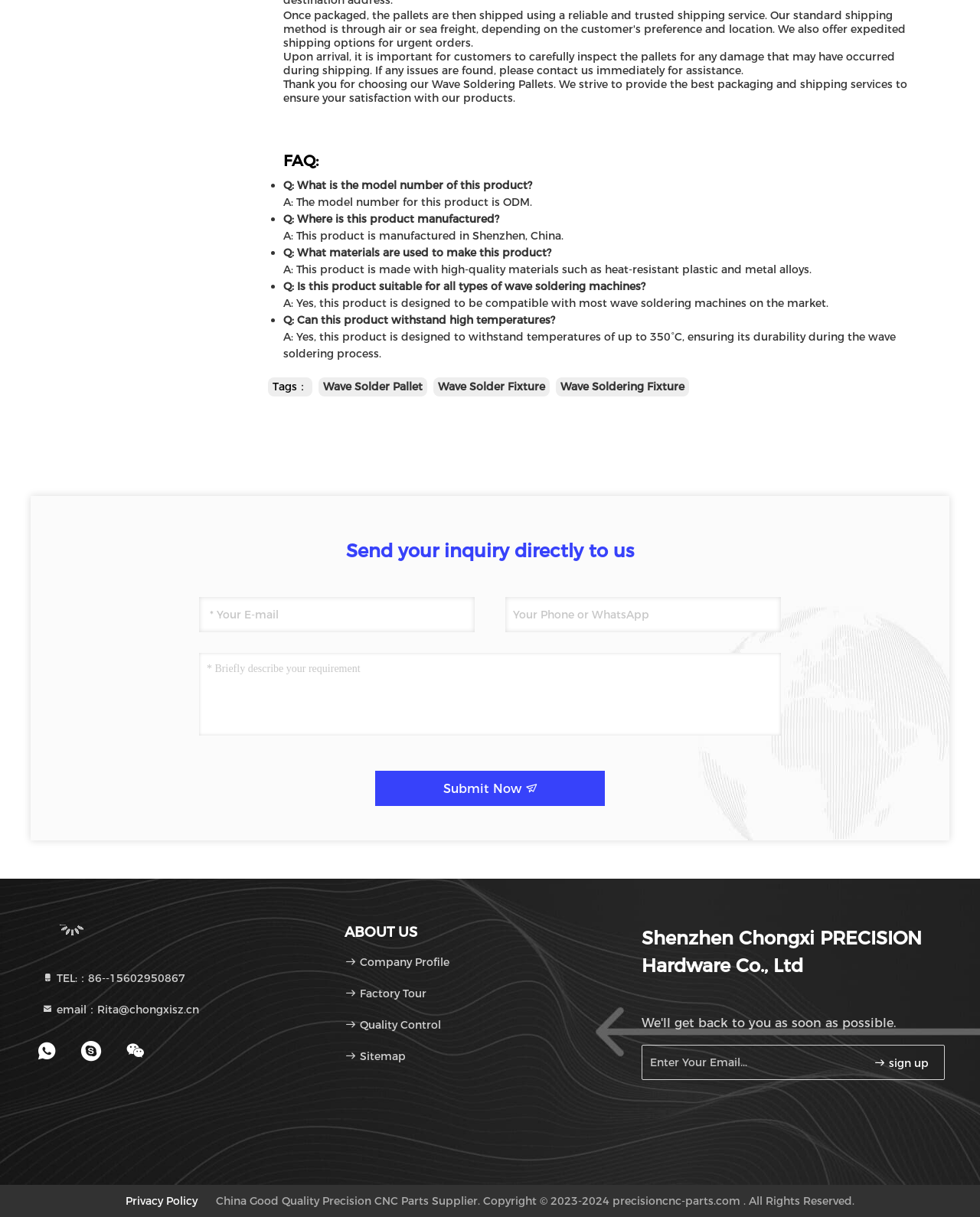Given the description "email：Rita@chongxisz.cn", provide the bounding box coordinates of the corresponding UI element.

[0.042, 0.824, 0.203, 0.835]